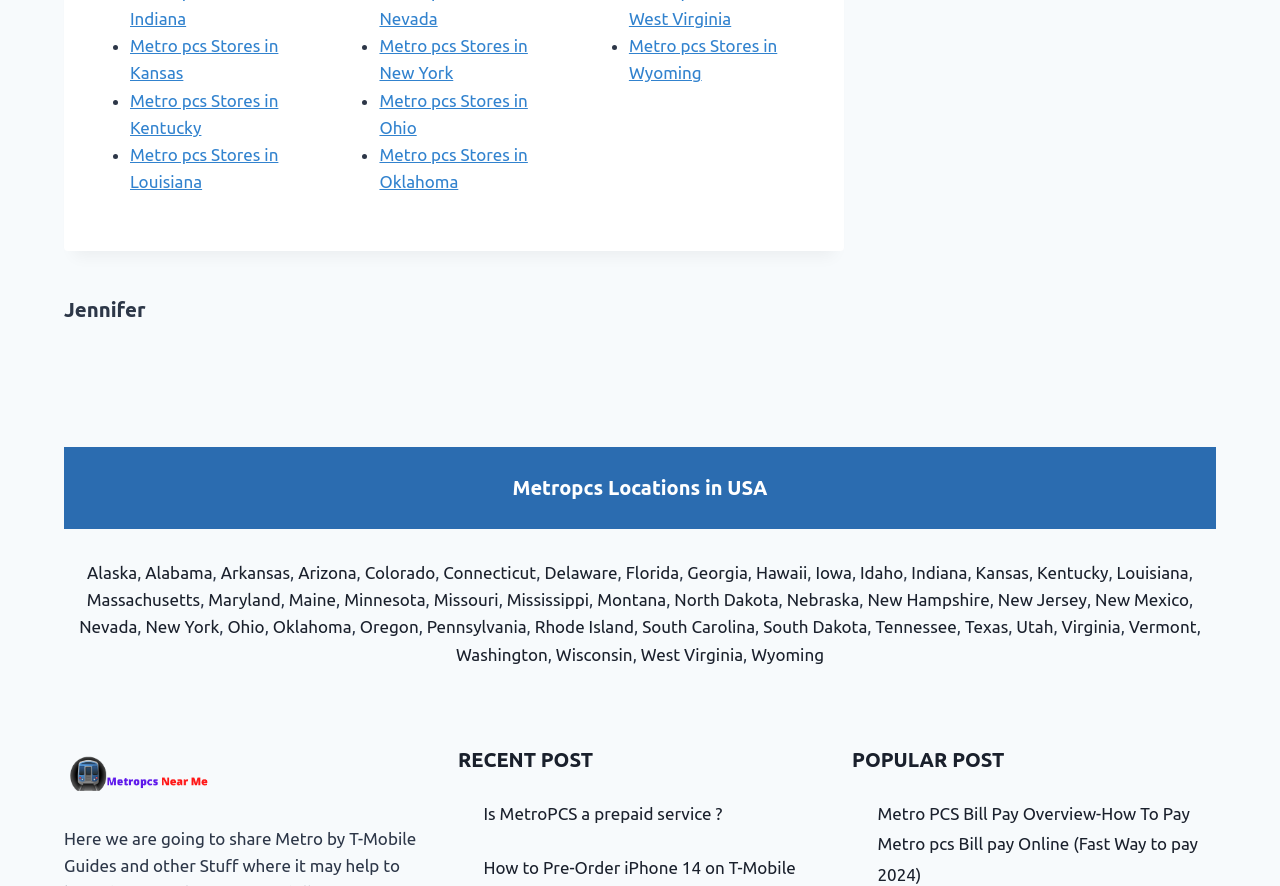Please specify the bounding box coordinates for the clickable region that will help you carry out the instruction: "Click on Metro pcs Stores in Kansas".

[0.102, 0.041, 0.218, 0.093]